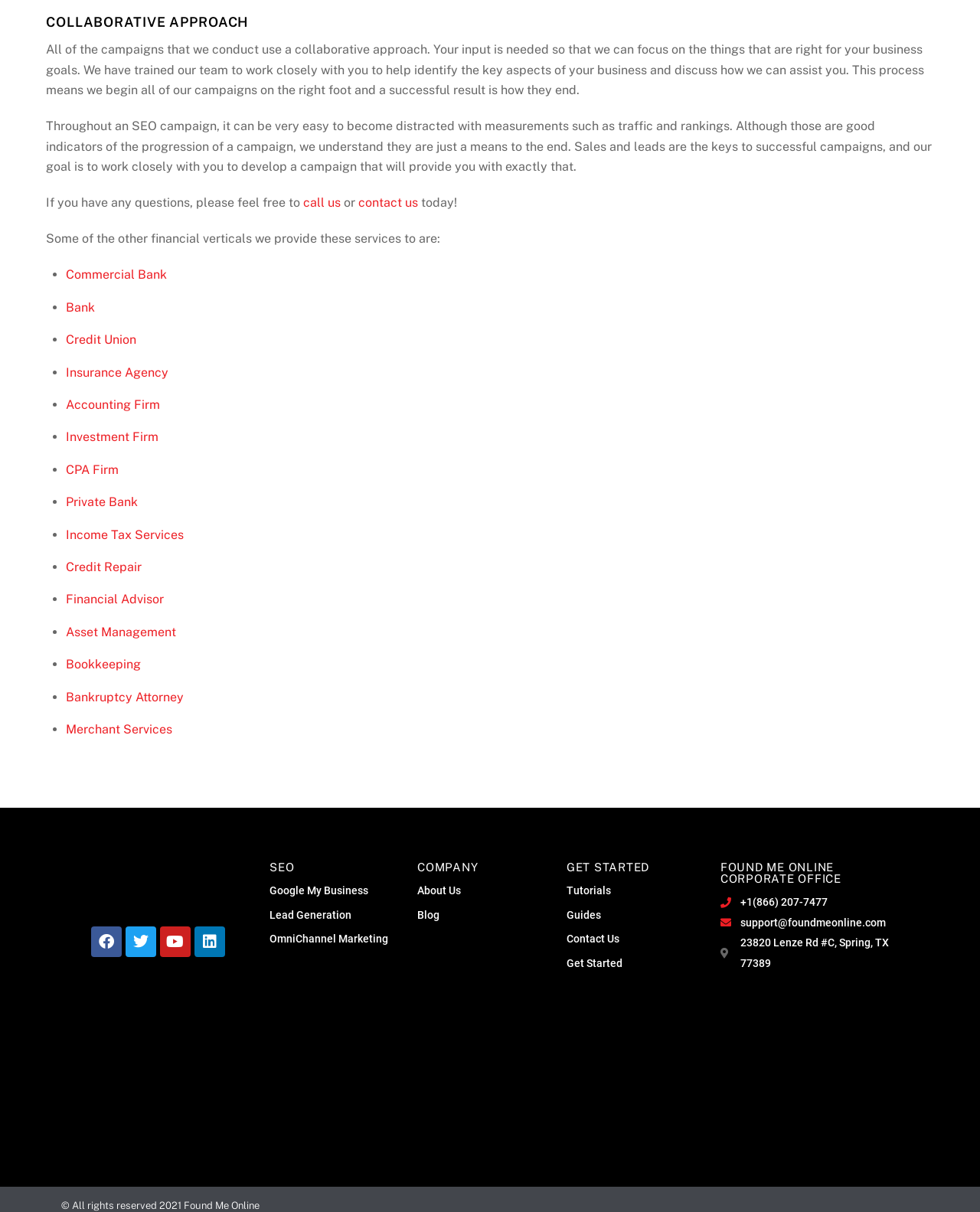What is the purpose of the SEO campaign? Based on the image, give a response in one word or a short phrase.

Sales and leads